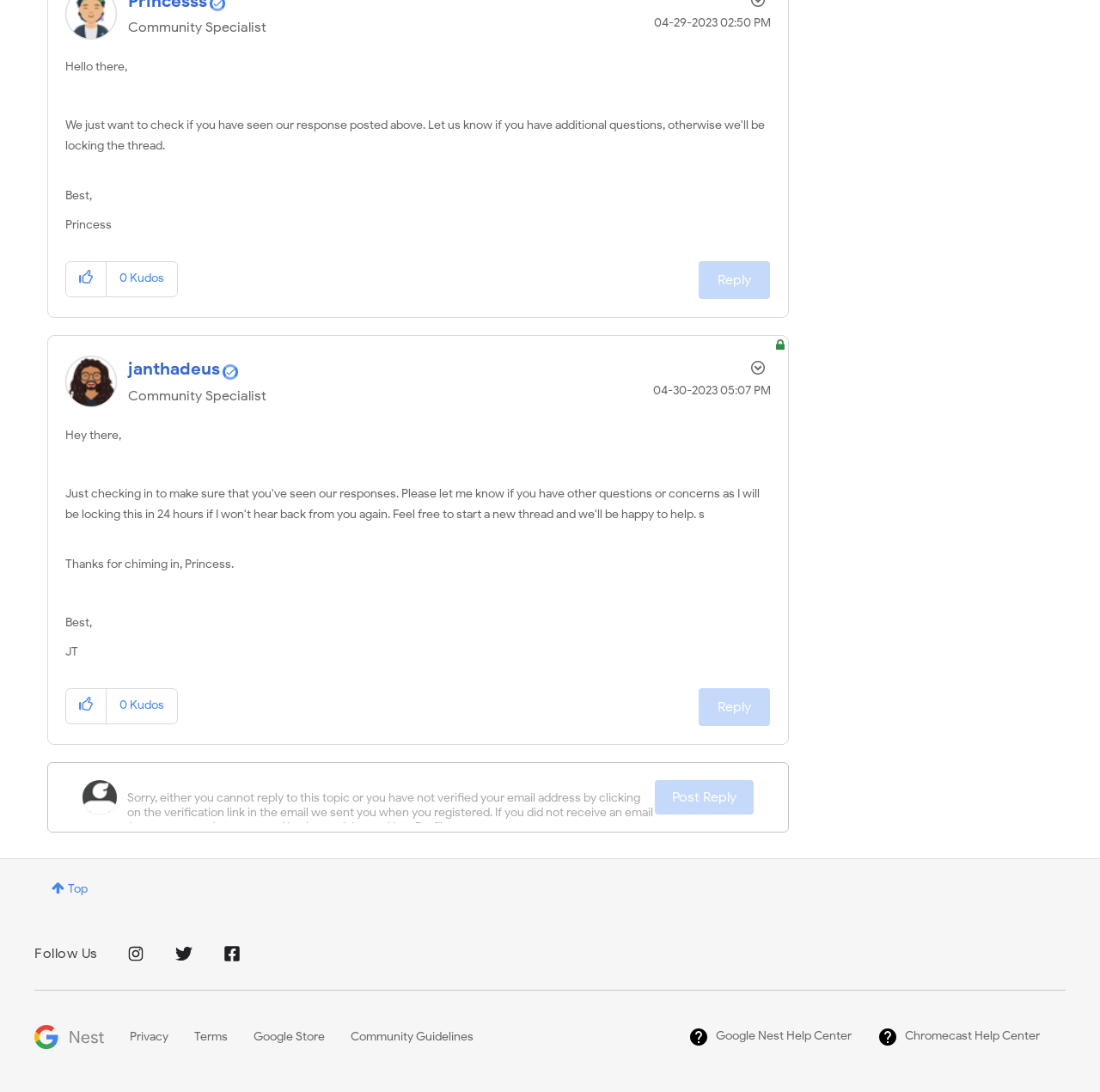Who is the author of the first comment?
Could you answer the question with a detailed and thorough explanation?

The first comment starts with 'Hello there,' and is signed off with 'Best, Princess', indicating that Princess is the author of the first comment.